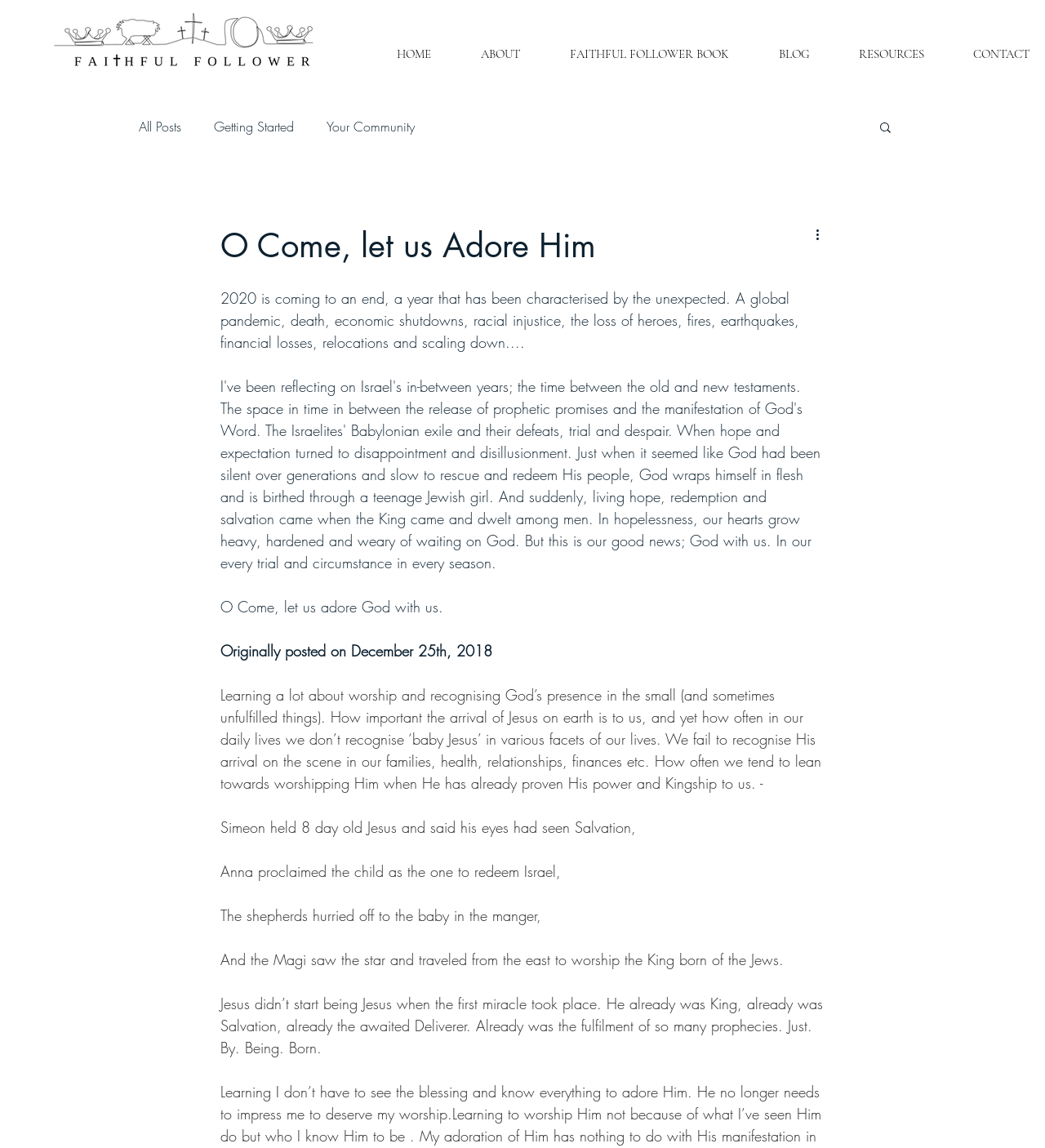What is the purpose of the 'Search' button?
Refer to the screenshot and respond with a concise word or phrase.

To search the website